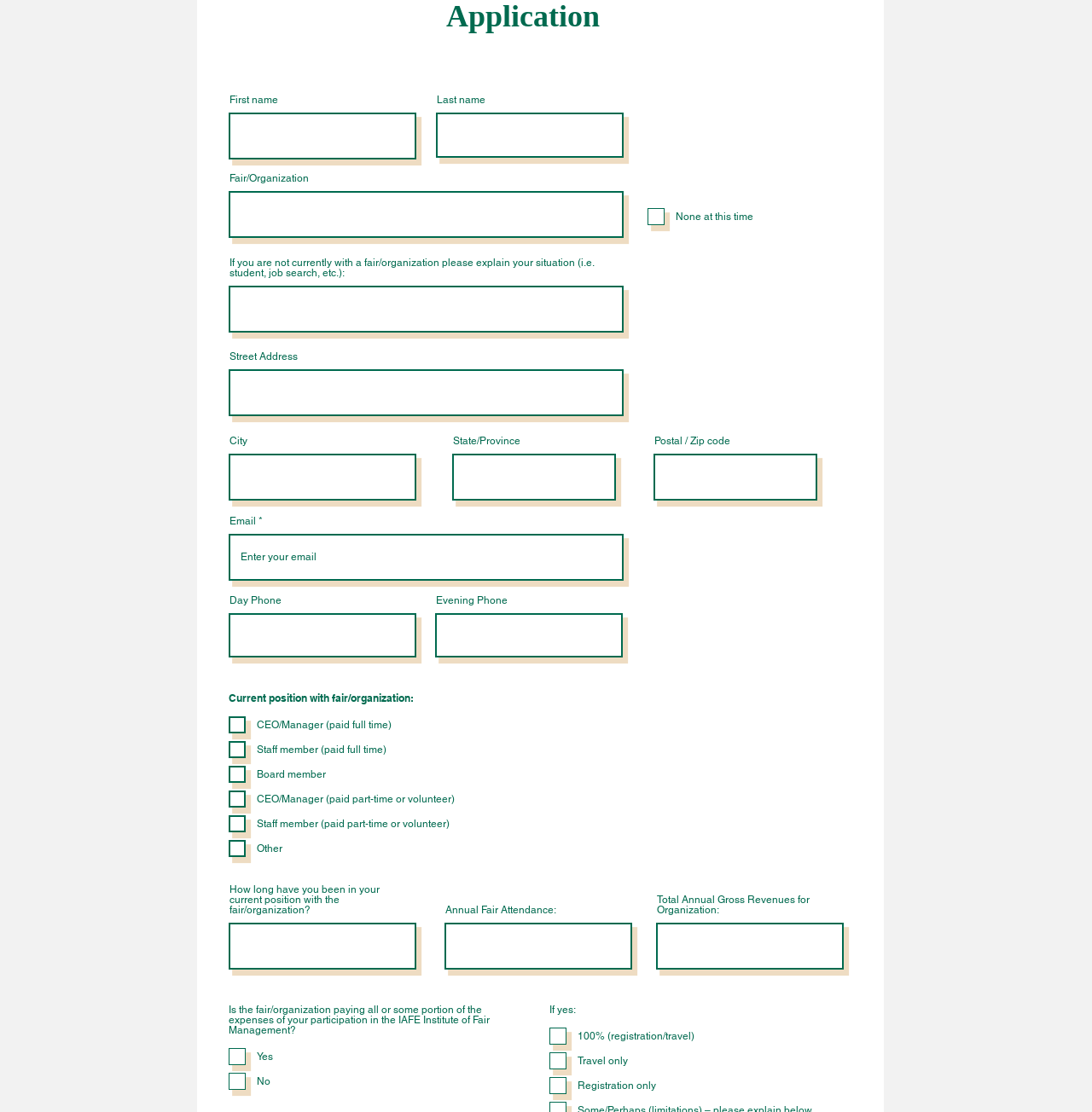Refer to the image and provide a thorough answer to this question:
What is the purpose of the group 'Is the fair/organization paying all or some portion of the expenses of your participation in the IAFE Institute of Fair Management'?

The purpose of the group 'Is the fair/organization paying all or some portion of the expenses of your participation in the IAFE Institute of Fair Management' is to indicate whether the fair/organization is paying all or some portion of the expenses of the user's participation in the IAFE Institute of Fair Management, as it contains checkboxes for different payment options.